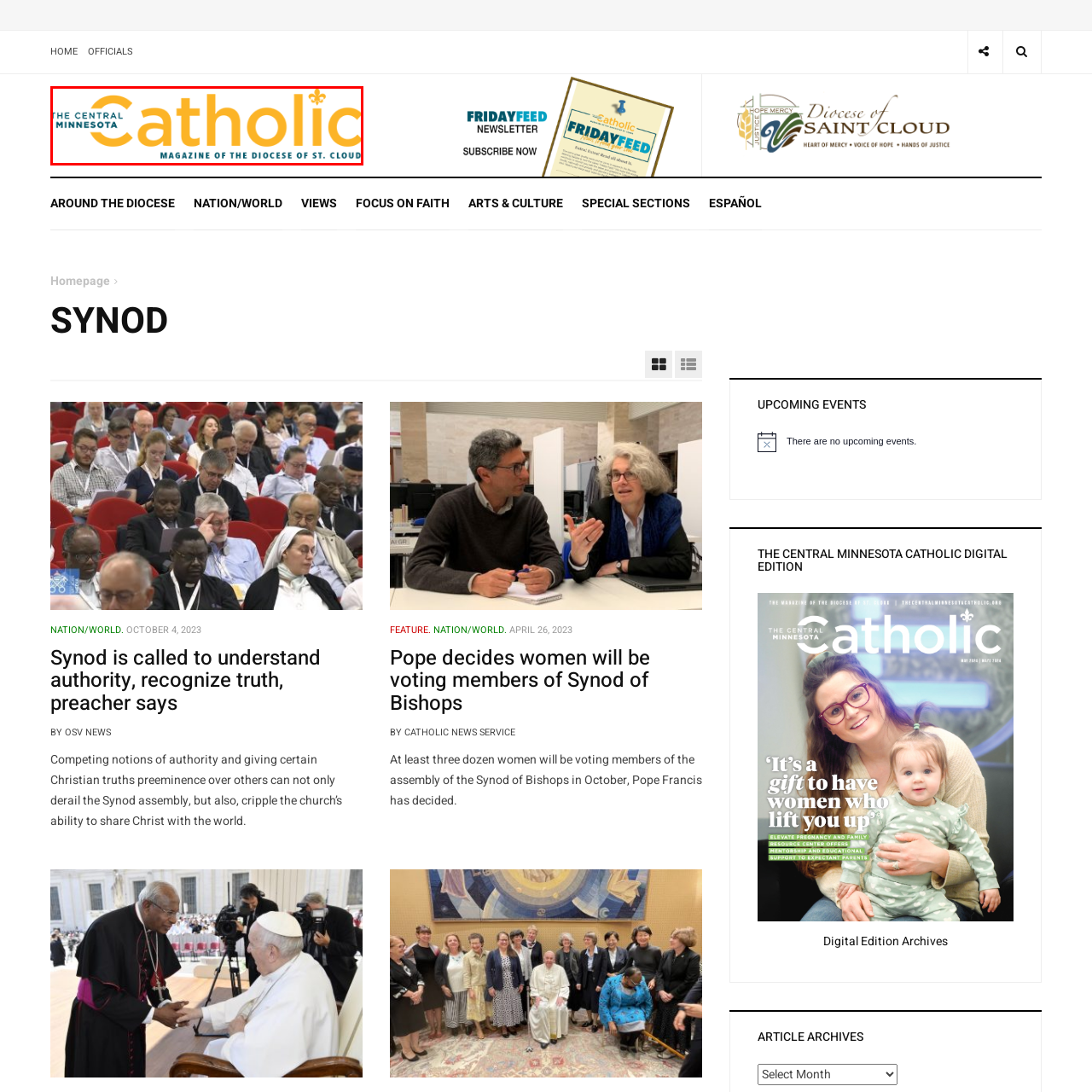What is the smaller font phrase in the logo?
Study the image framed by the red bounding box and answer the question in detail, relying on the visual clues provided.

The logo is examined, and it is found that the phrase 'Magazine of the Diocese of St. Cloud' is written in a smaller font, indicating the magazine's focus on local Catholic news and events.